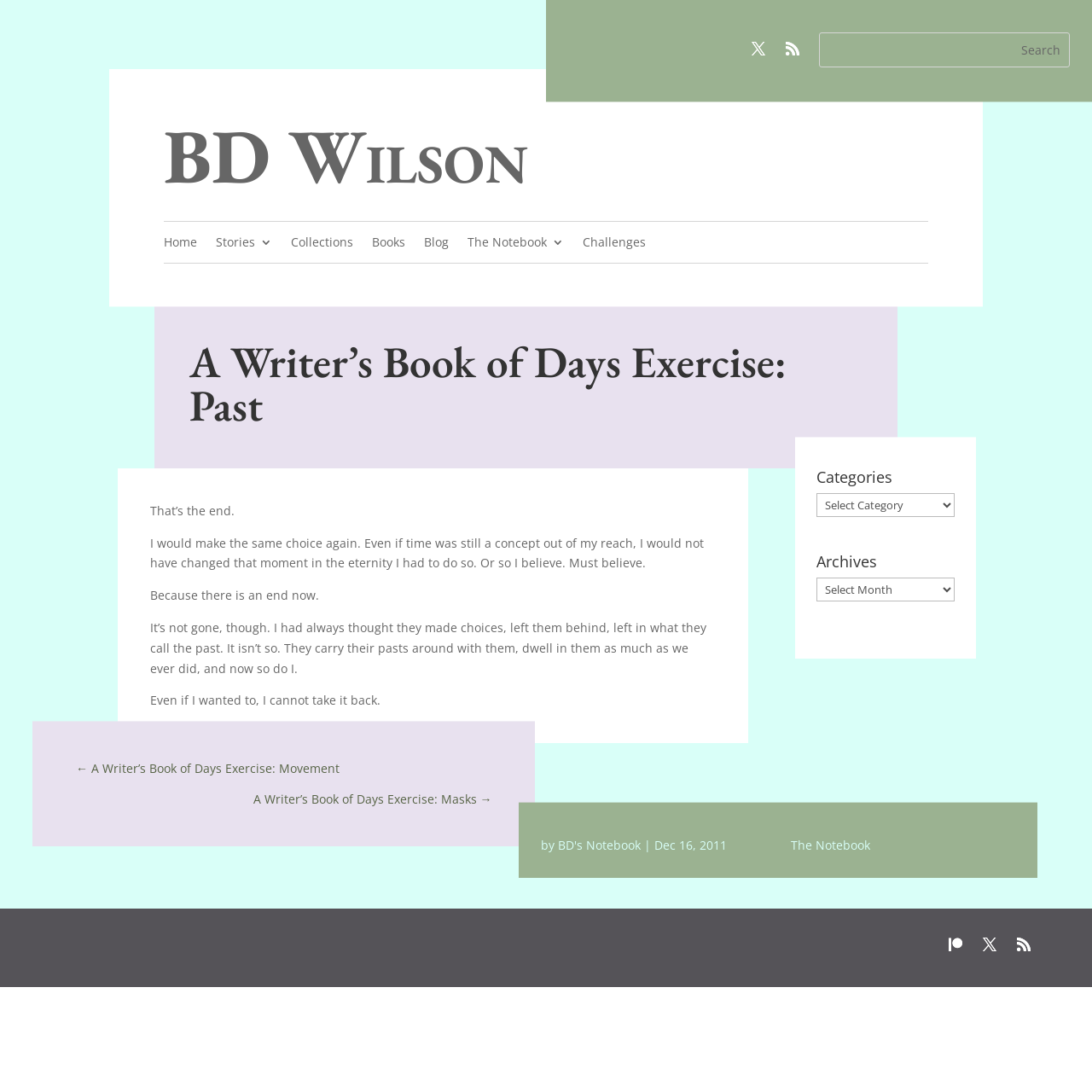What is the text of the first paragraph?
Provide an in-depth answer to the question, covering all aspects.

I found the text of the first paragraph by looking at the static text element with ID 112, which says 'That’s the end.'.